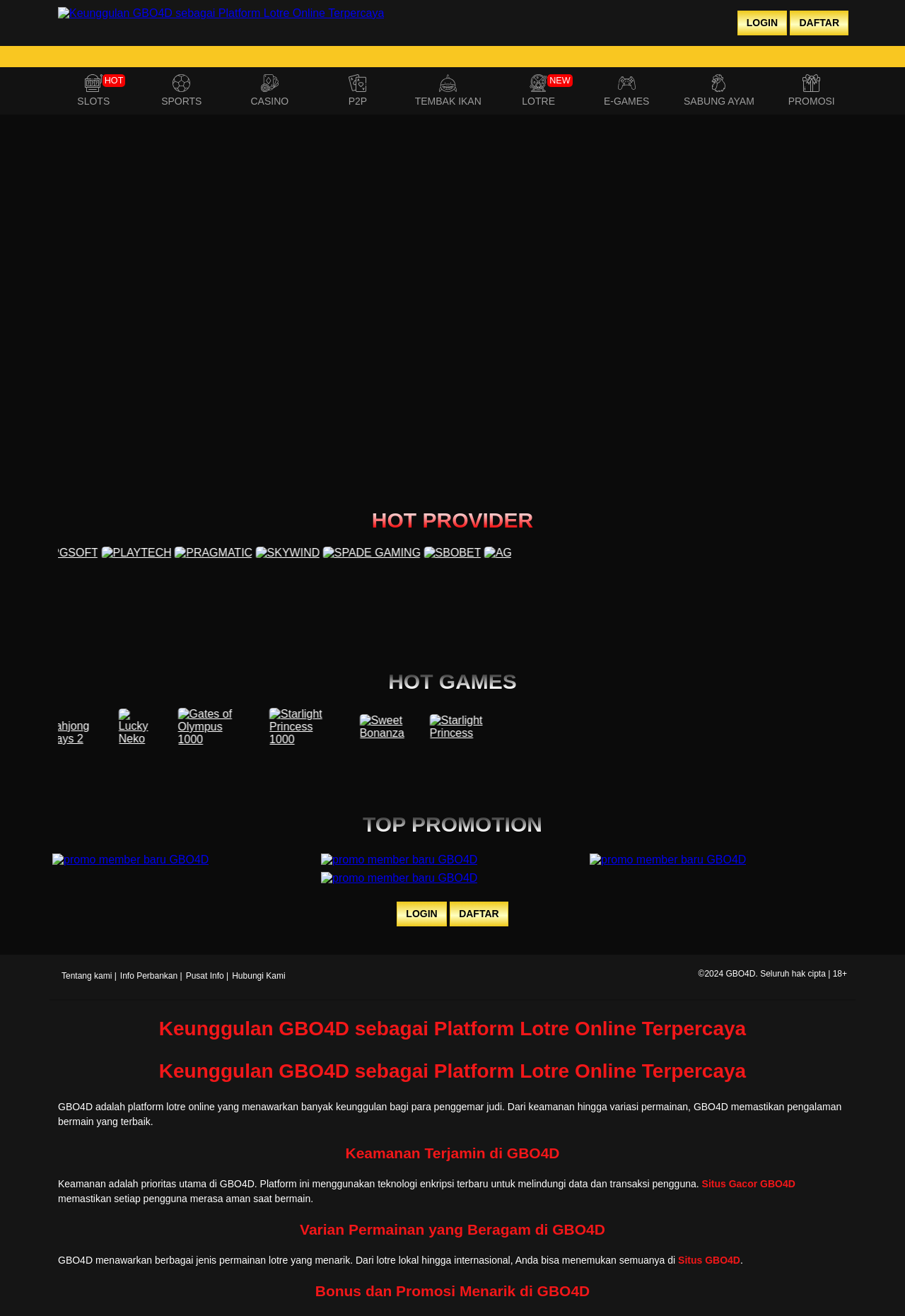Provide a brief response to the question below using one word or phrase:
How many categories are listed at the top of the webpage?

9